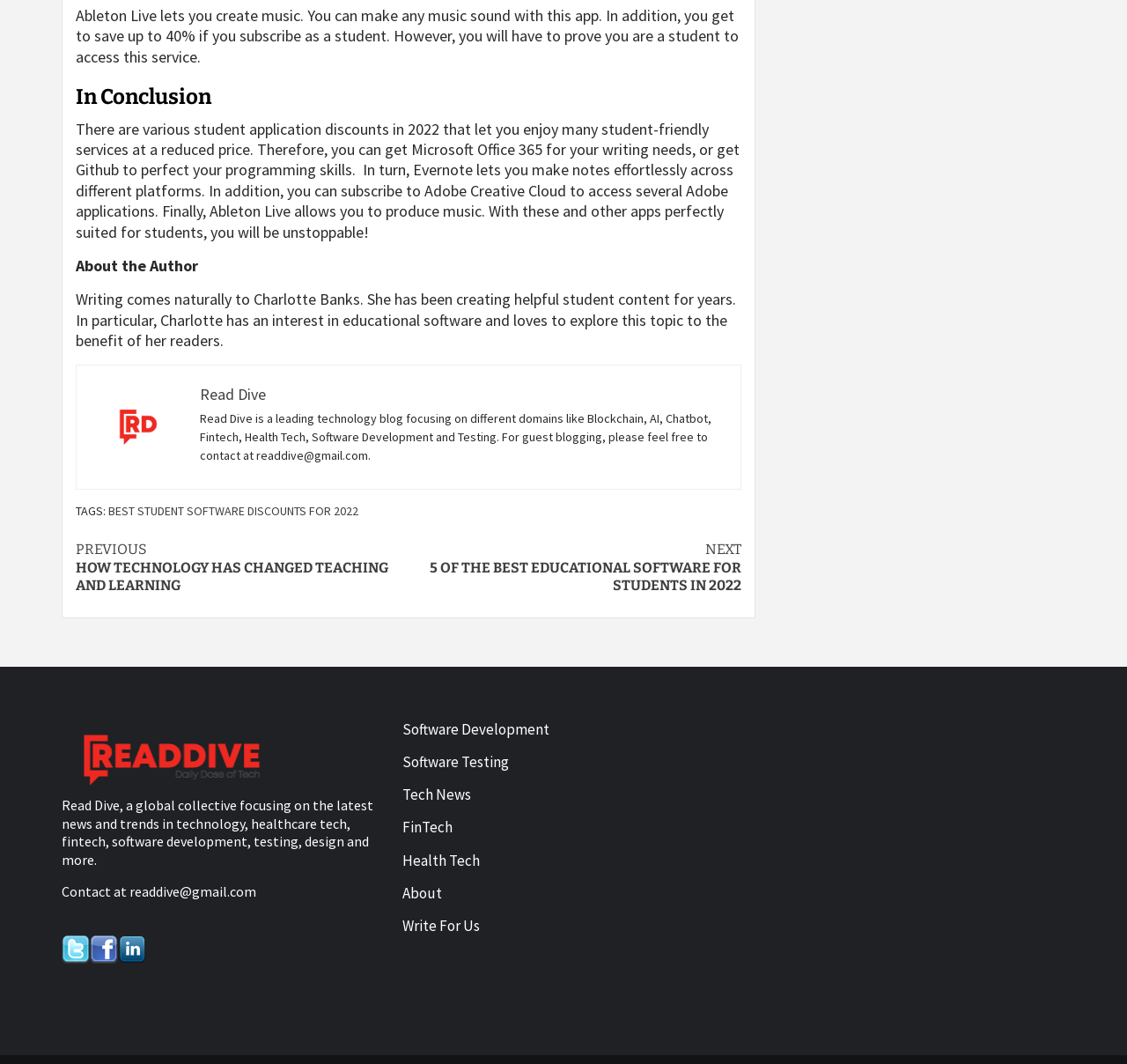What is the topic of the article?
Based on the content of the image, thoroughly explain and answer the question.

The article discusses various student application discounts in 2022, including Ableton Live, Microsoft Office 365, Github, Evernote, and Adobe Creative Cloud, which suggests that the topic of the article is student software discounts.